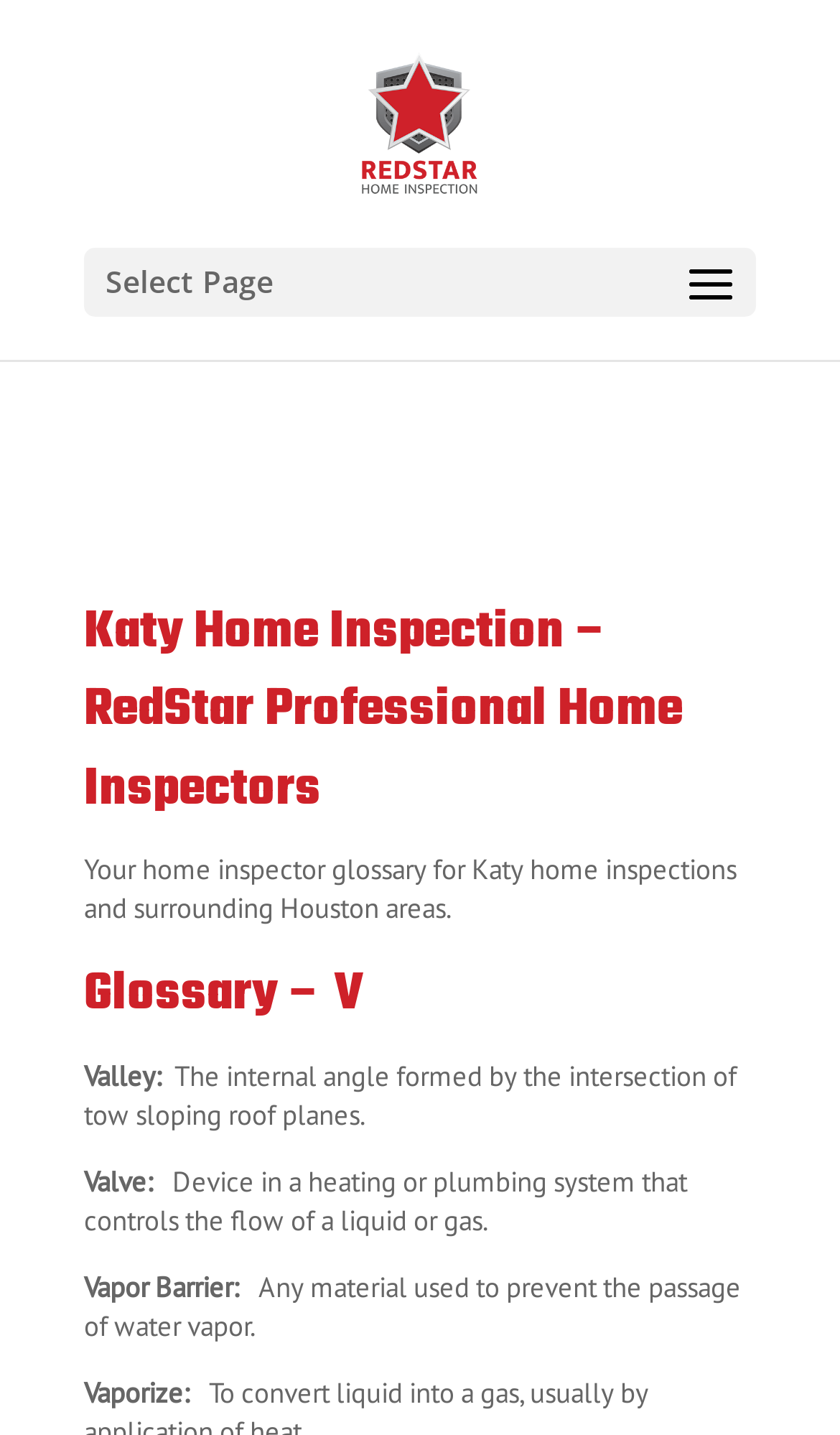Provide a brief response to the question below using one word or phrase:
What is the role of Red Star Home Inspection?

Home inspectors